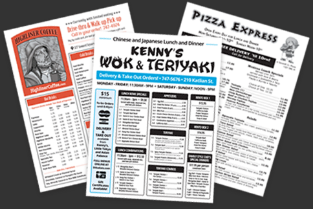Generate a comprehensive description of the image.

The image features a collage of three distinct restaurant menus, prominently showcasing options from local eateries. On the left, there is a menu from a restaurant called "Restaurant 1," with a warm red background and a logo or illustration of a character, along with a breakdown of its offerings and pricing. The center menu, from "Kenny’s Wok & Teriyaki," highlights Chinese and Japanese cuisine with a variety of lunch and dinner options, including takeout services. It includes pricing details and operational hours. Finally, on the right, the "Pizza Express" menu presents a range of pizza selections, featuring the restaurant's logo and an organized list of items available for customers. This visual serves as a snapshot of the dining choices in the area, emphasizing convenience and variety for takeaway meals.